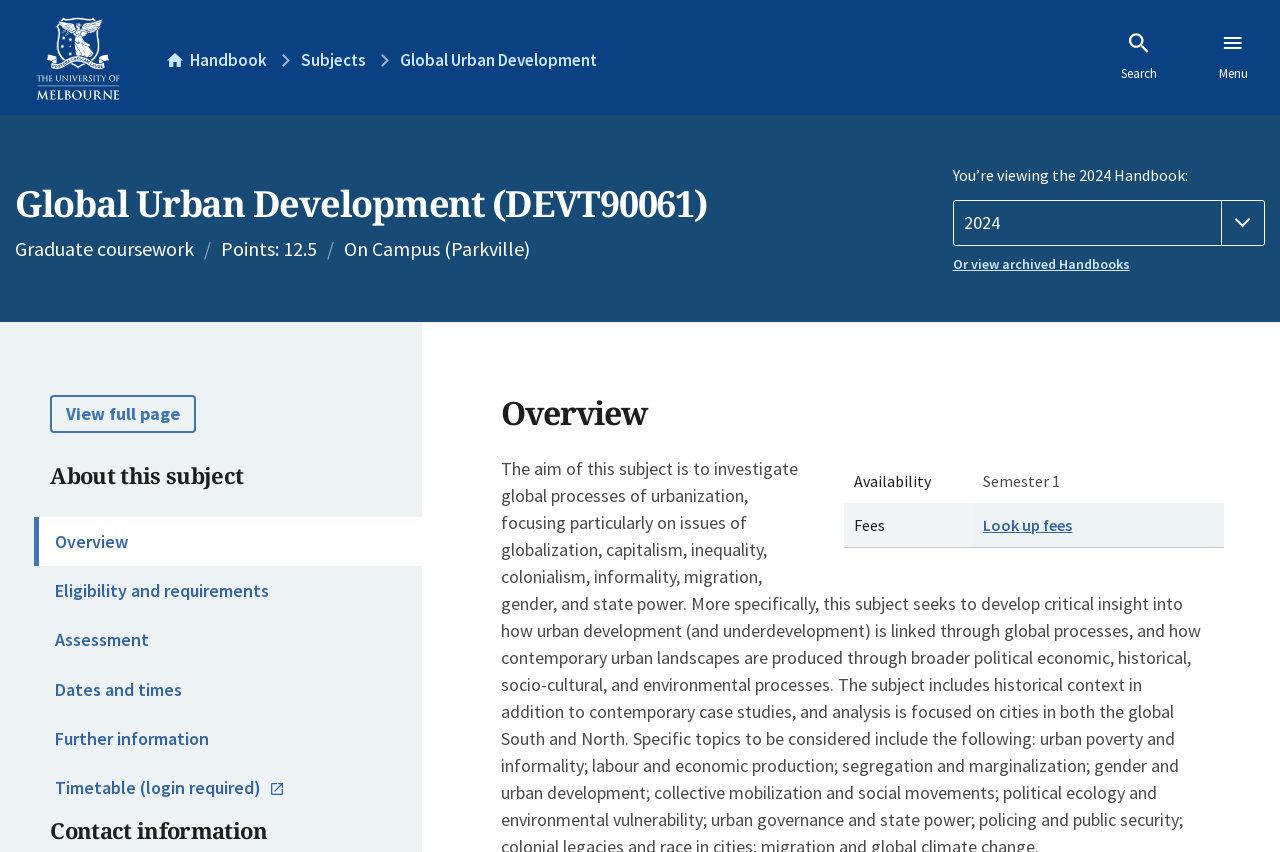Write an exhaustive caption that covers the webpage's main aspects.

This webpage is about the course "Global Urban Development (DEVT90061)" at the University of Melbourne. At the top left corner, there is a link to the university's homepage, accompanied by an image of the university's logo. Next to it, there are three links: "Home Handbook", "Subjects", and "Global Urban Development". 

On the top right corner, there are two links: "Search" and "Menu". Below these links, there is a header section that spans the entire width of the page. Within this section, there is a heading that displays the course title, followed by three lines of text: "Graduate coursework", "Points: 12.5", and "On Campus (Parkville)". 

To the right of these lines, there is a group of elements that includes a combobox to select the handbook year and a link to view archived handbooks. Below this group, there is a link to view the full page. 

The main content of the page is divided into two sections. The left section has a heading "About this subject" and lists five links: "Overview", "Eligibility and requirements", "Assessment", "Dates and times", and "Further information". The last link has an external link icon. 

The right section has a heading "Overview" and a table with two rows. The first row has a column header "Availability" and a cell with the value "Semester 1". The second row has a column header "Fees" and a cell with a link to "Look up fees".